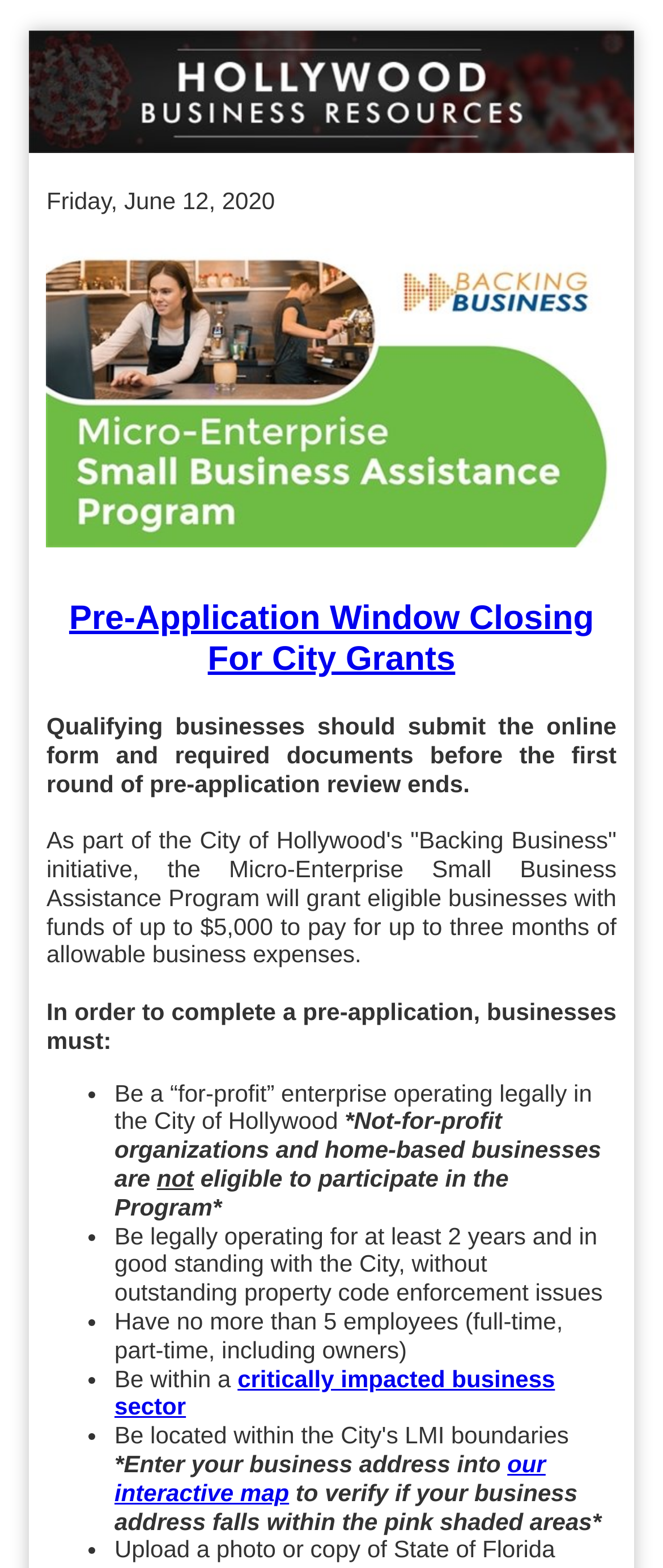Give the bounding box coordinates for the element described as: "critically impacted business sector".

[0.173, 0.87, 0.837, 0.906]